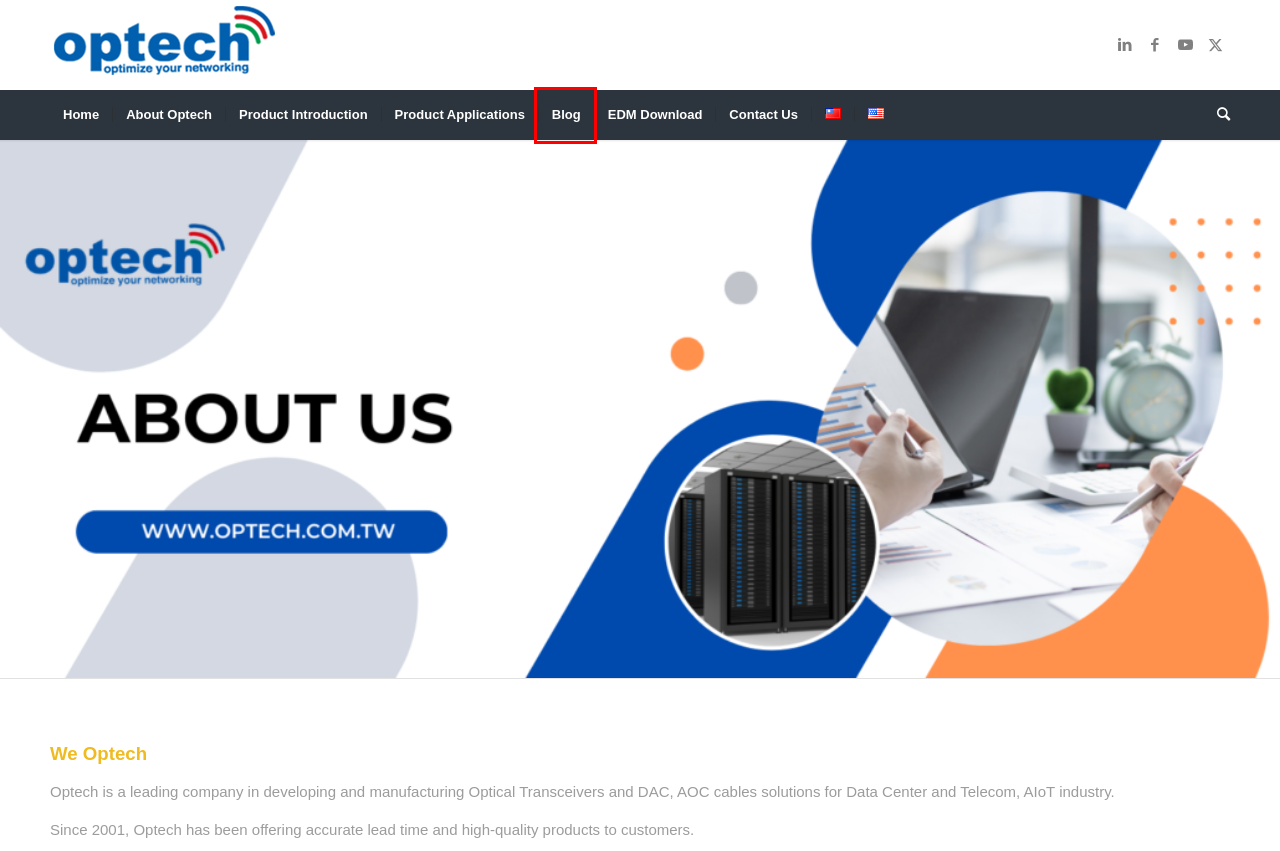You have a screenshot of a webpage with a red rectangle bounding box. Identify the best webpage description that corresponds to the new webpage after clicking the element within the red bounding box. Here are the candidates:
A. Blog - Optech Technology Co., Ltd.
B. Home - Optech Technology Co., Ltd.
C. 25G SFP28 Bidi Optical Transceiver - 歐普科技股份有限公司
D. EDM Download - Optech Technology Co., Ltd.
E. Global Optical Transceiver Industry - 歐普科技股份有限公司
F. AddToAny - Share
G. Contact Us - Optech Technology Co., Ltd.
H. Global optical transceiver market back to 14% CAGR? - 歐普科技股份有限公司

A